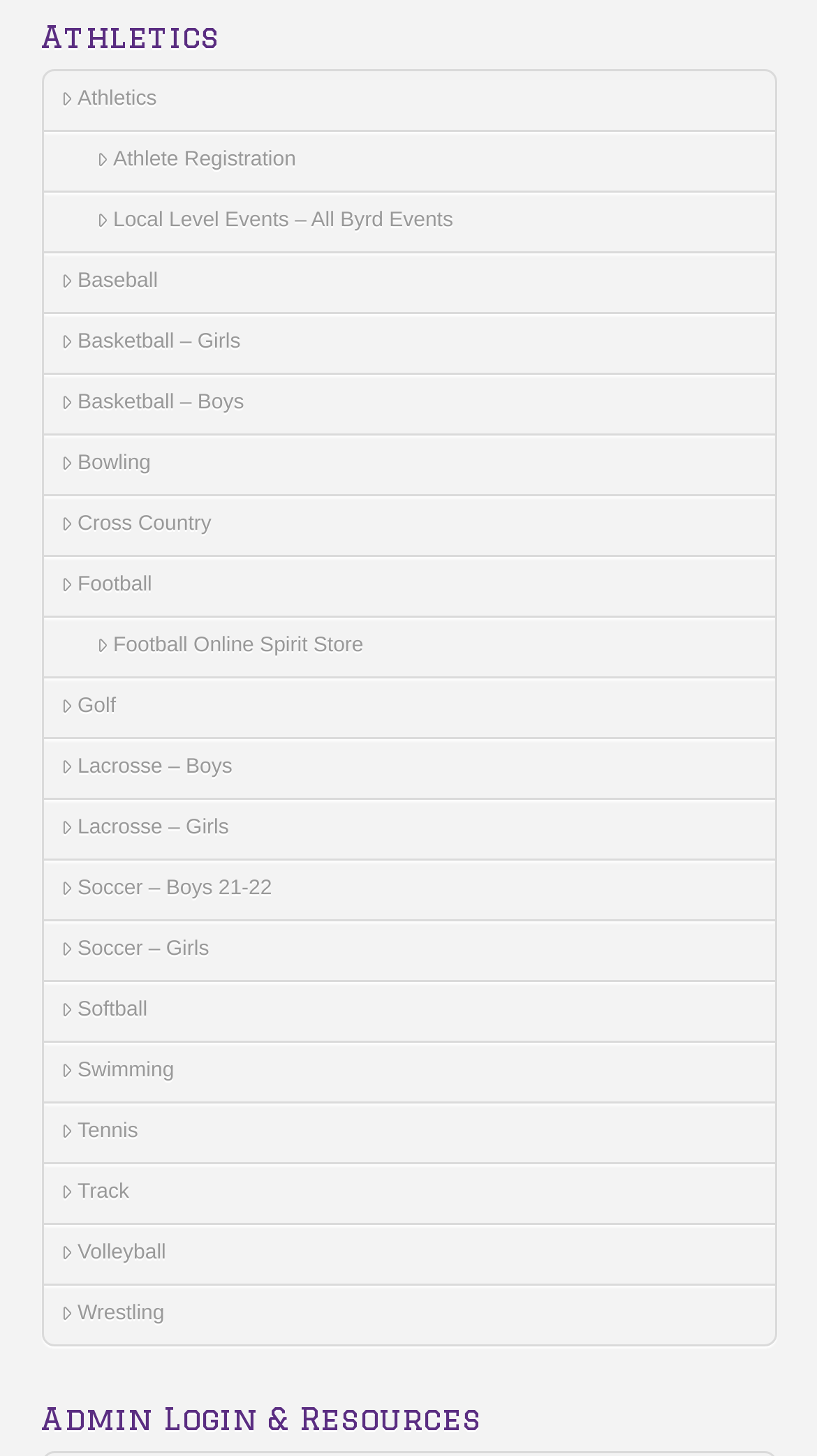Locate the bounding box coordinates of the element that should be clicked to fulfill the instruction: "Check out Munchen".

None